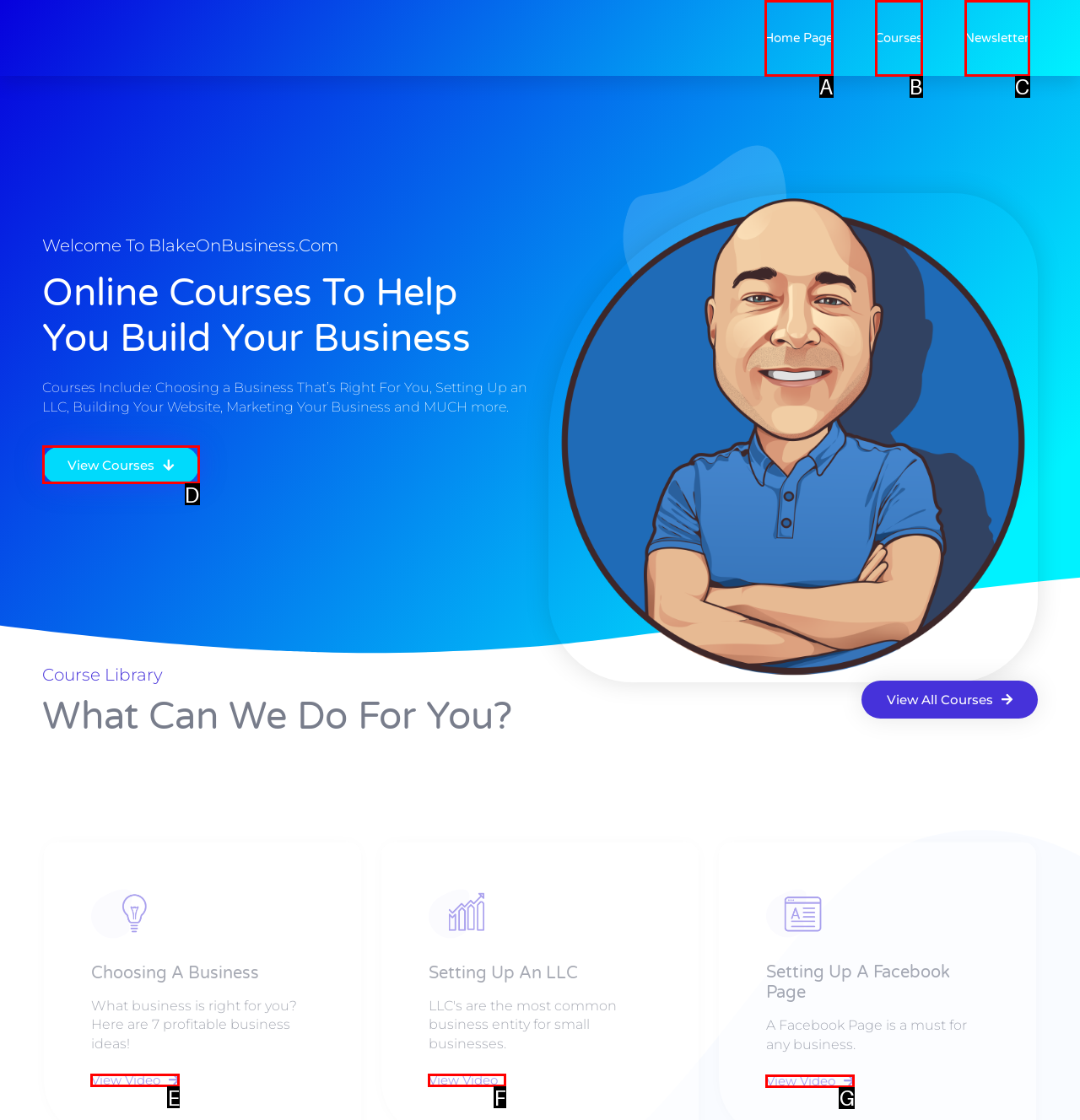Which HTML element matches the description: View Video the best? Answer directly with the letter of the chosen option.

E